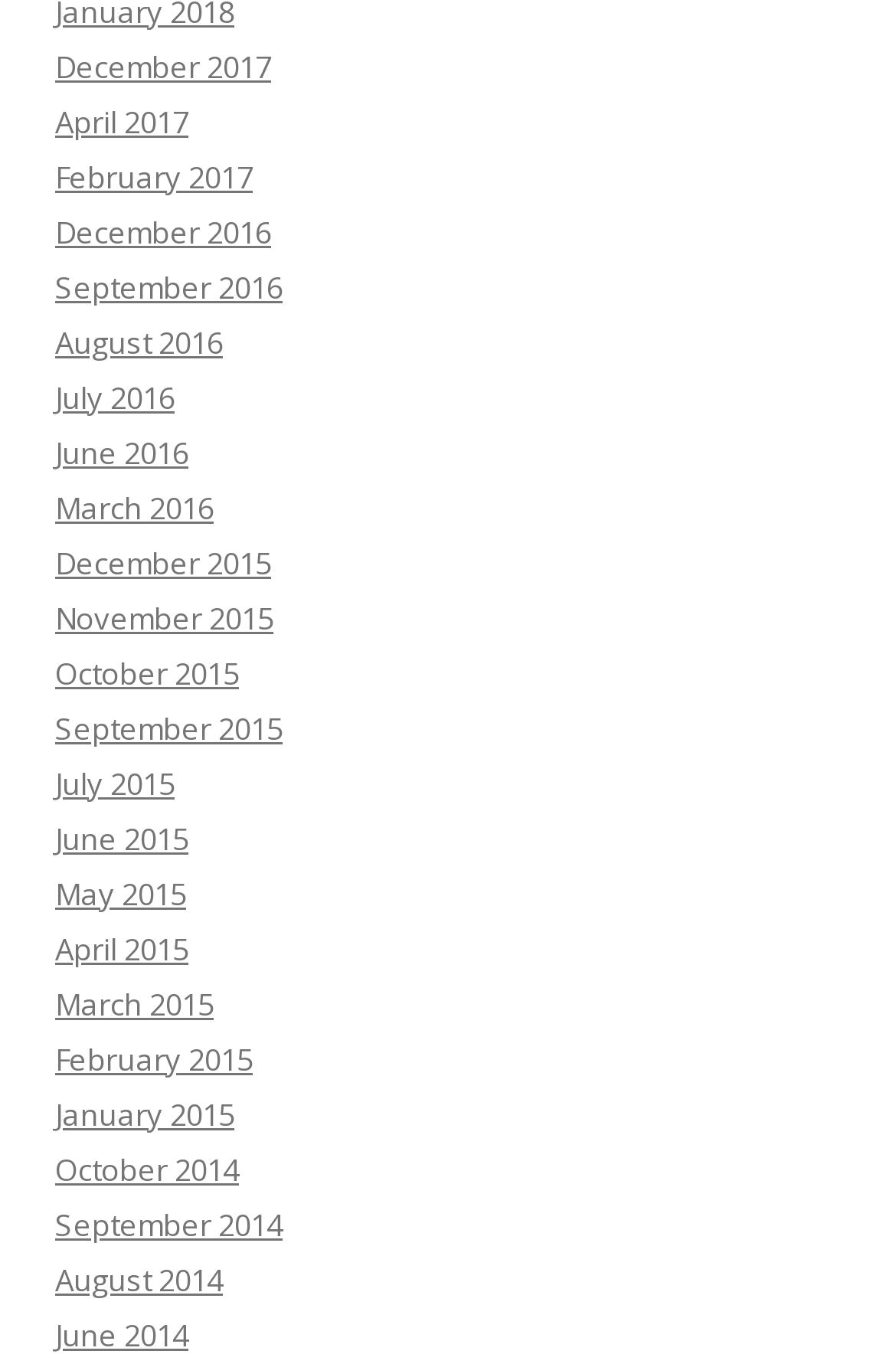Please identify the bounding box coordinates of the element that needs to be clicked to execute the following command: "view April 2017". Provide the bounding box using four float numbers between 0 and 1, formatted as [left, top, right, bottom].

[0.062, 0.074, 0.21, 0.104]